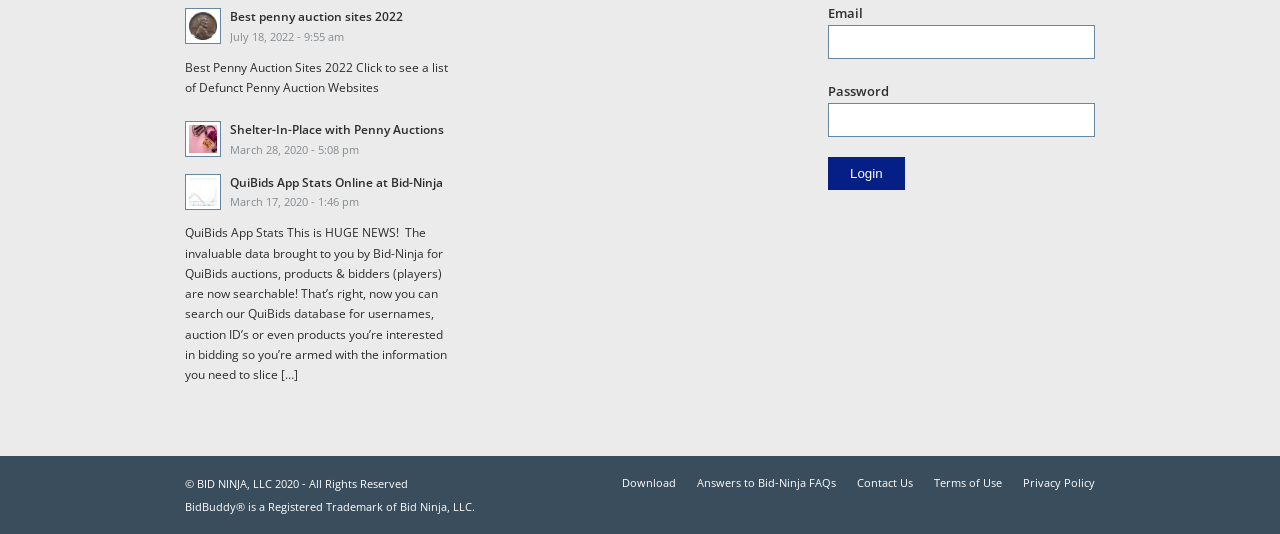What is the company name mentioned at the bottom of the webpage?
Using the image, elaborate on the answer with as much detail as possible.

I found the text '© BID NINJA, LLC 2020 - All Rights Reserved' at the bottom of the webpage, which indicates the company name.